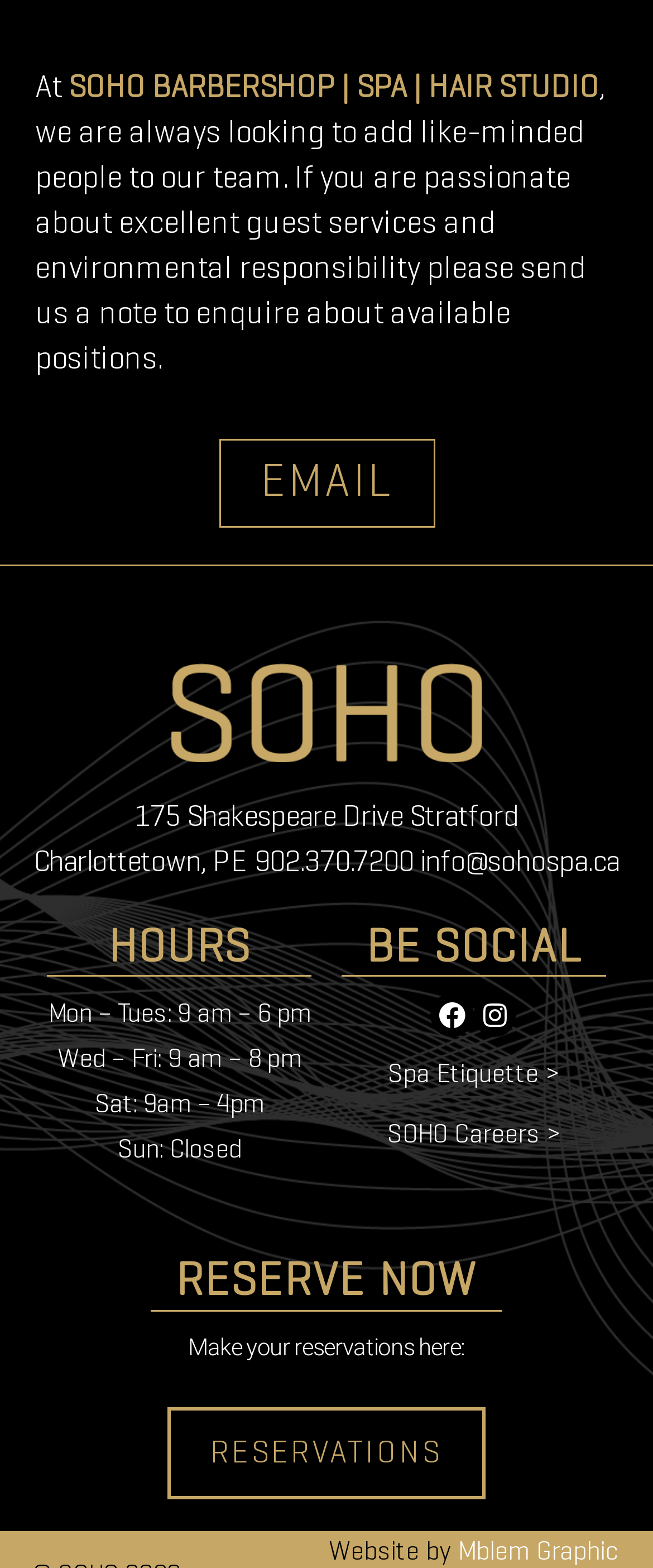Find the bounding box coordinates of the element to click in order to complete the given instruction: "Explore SOHO careers."

[0.593, 0.716, 0.857, 0.733]